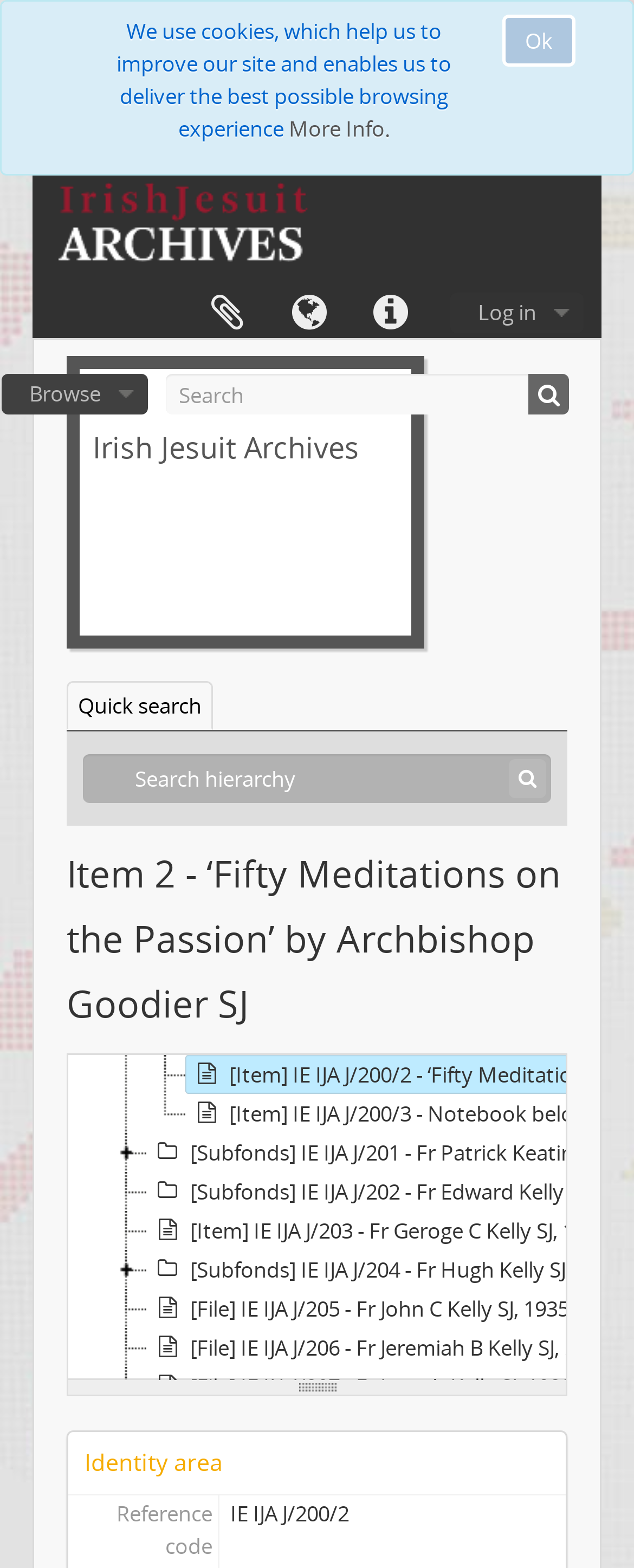Determine the bounding box coordinates for the area you should click to complete the following instruction: "expand the subfonds 'IE IJA J/176 - Fr John J Hannon SJ, 1884 - 1947; 1990; 2010'".

[0.231, 0.026, 0.941, 0.051]